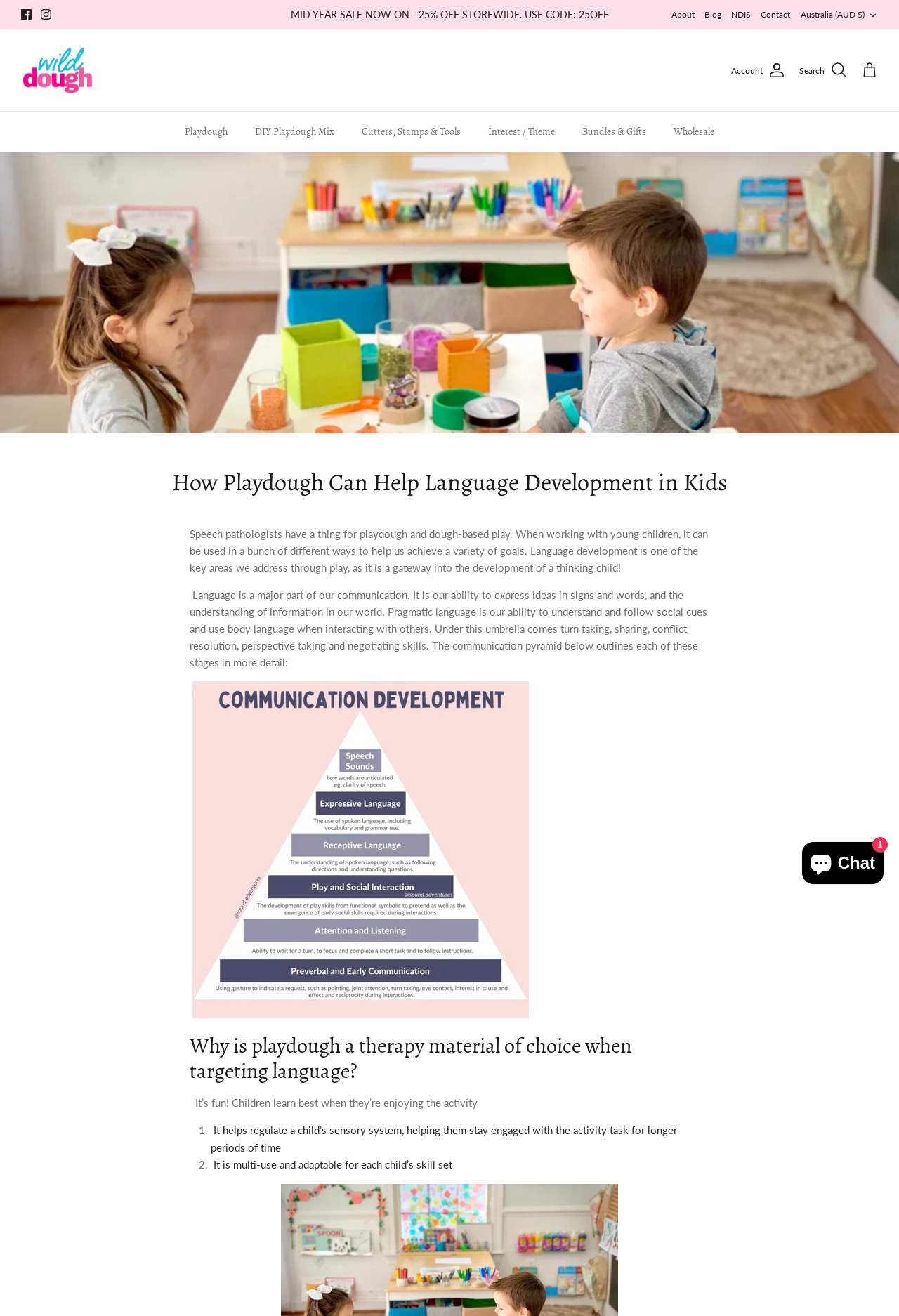Why is playdough a popular choice for therapy?
Answer with a single word or phrase by referring to the visual content.

It's fun and adaptable